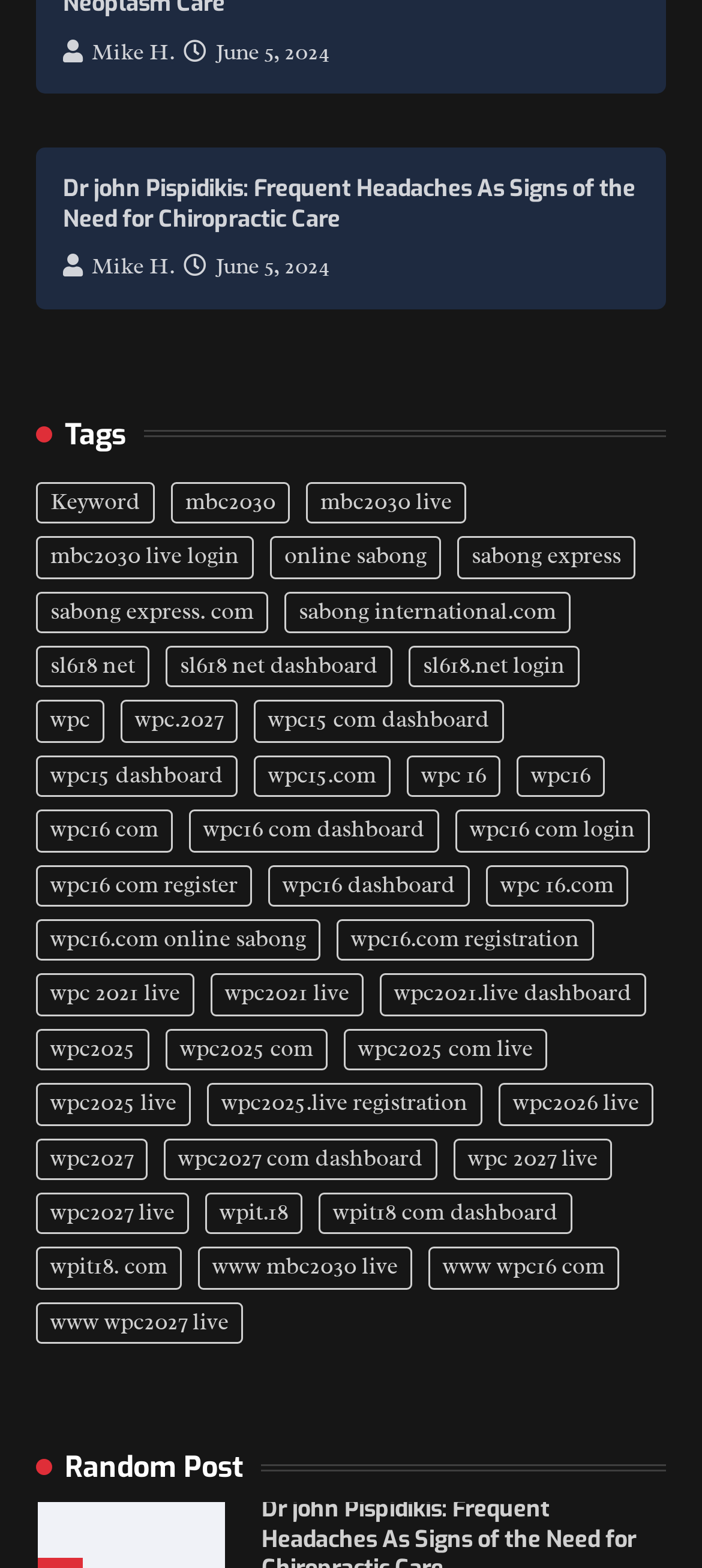Please find the bounding box coordinates of the element's region to be clicked to carry out this instruction: "View Dr john Pispidikis' article".

[0.09, 0.111, 0.91, 0.149]